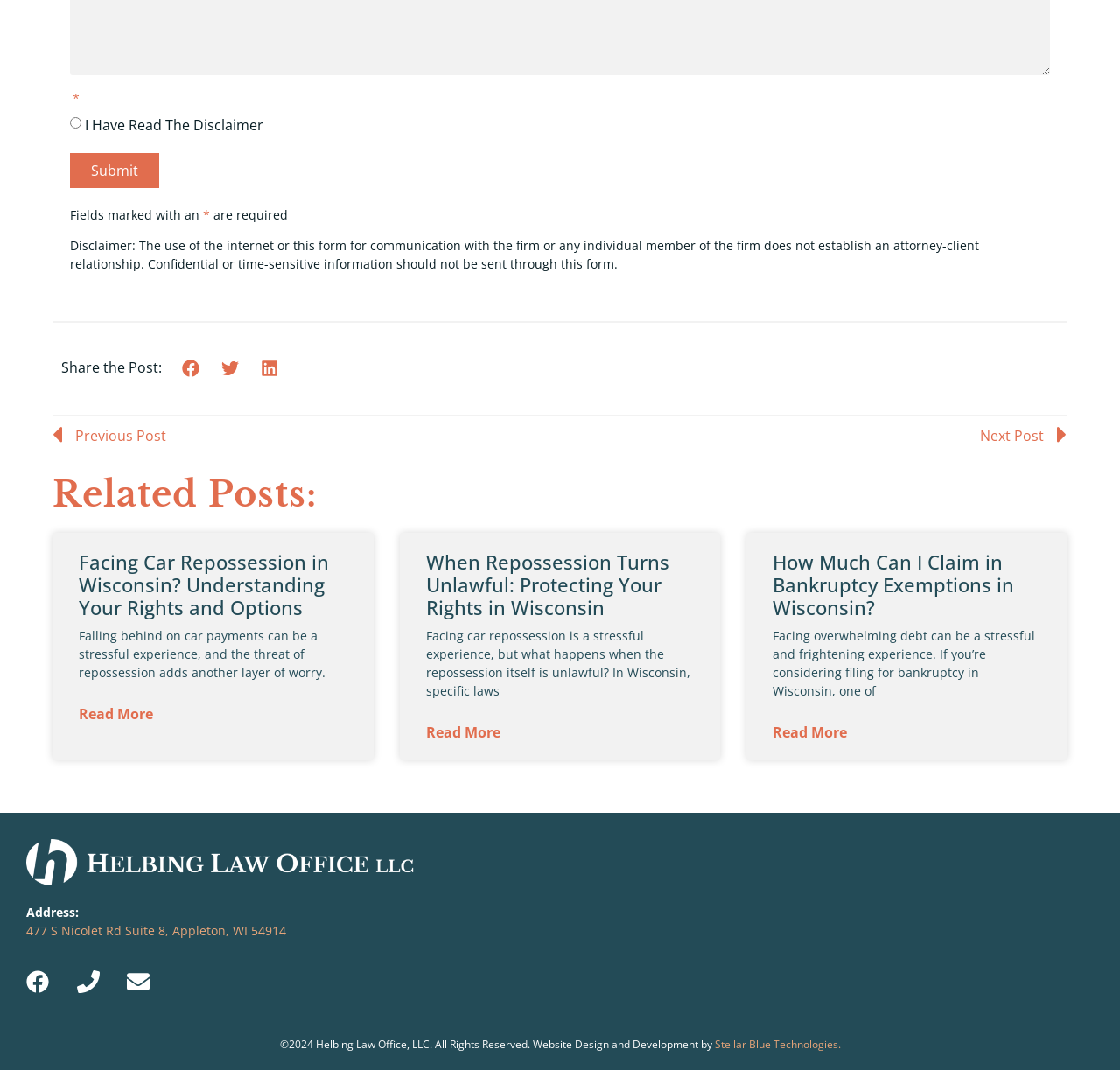What is the topic of the first related post?
Answer the question based on the image using a single word or a brief phrase.

Car Repossession in Wisconsin